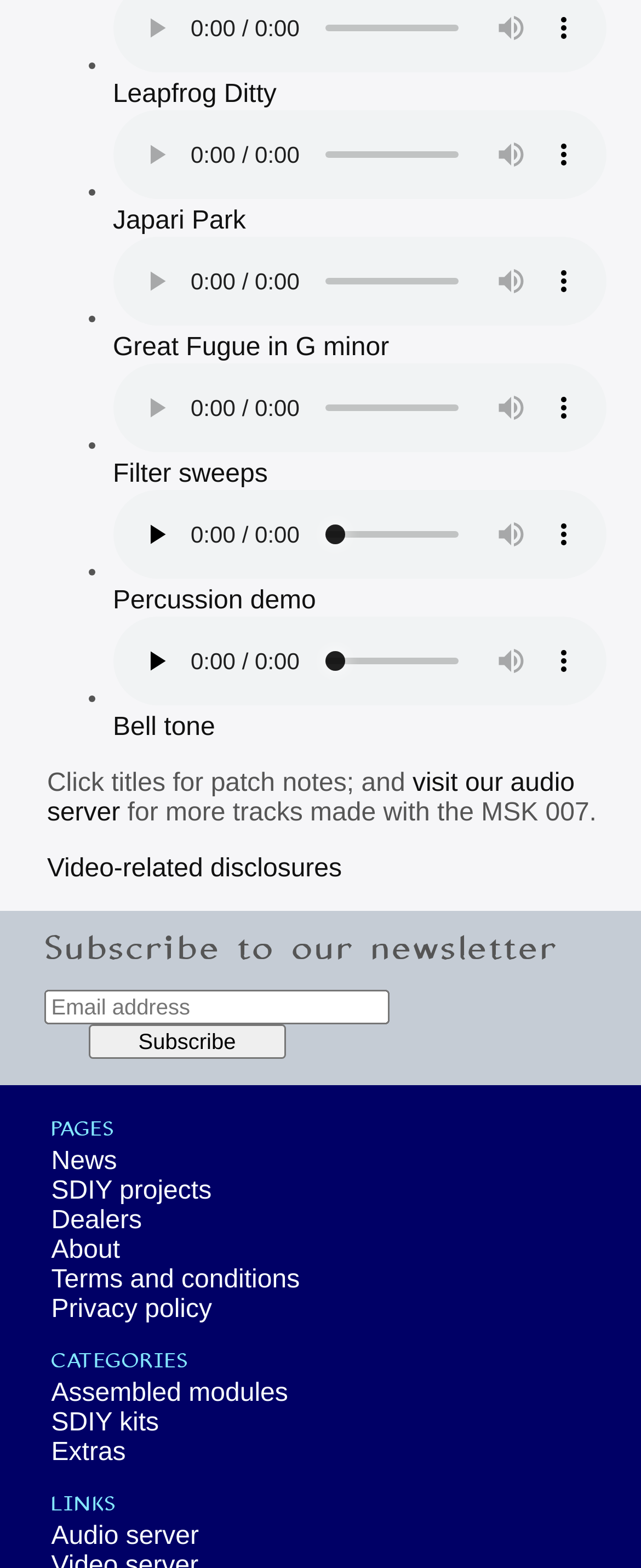Please give a one-word or short phrase response to the following question: 
What is the link to the audio server?

Audio server